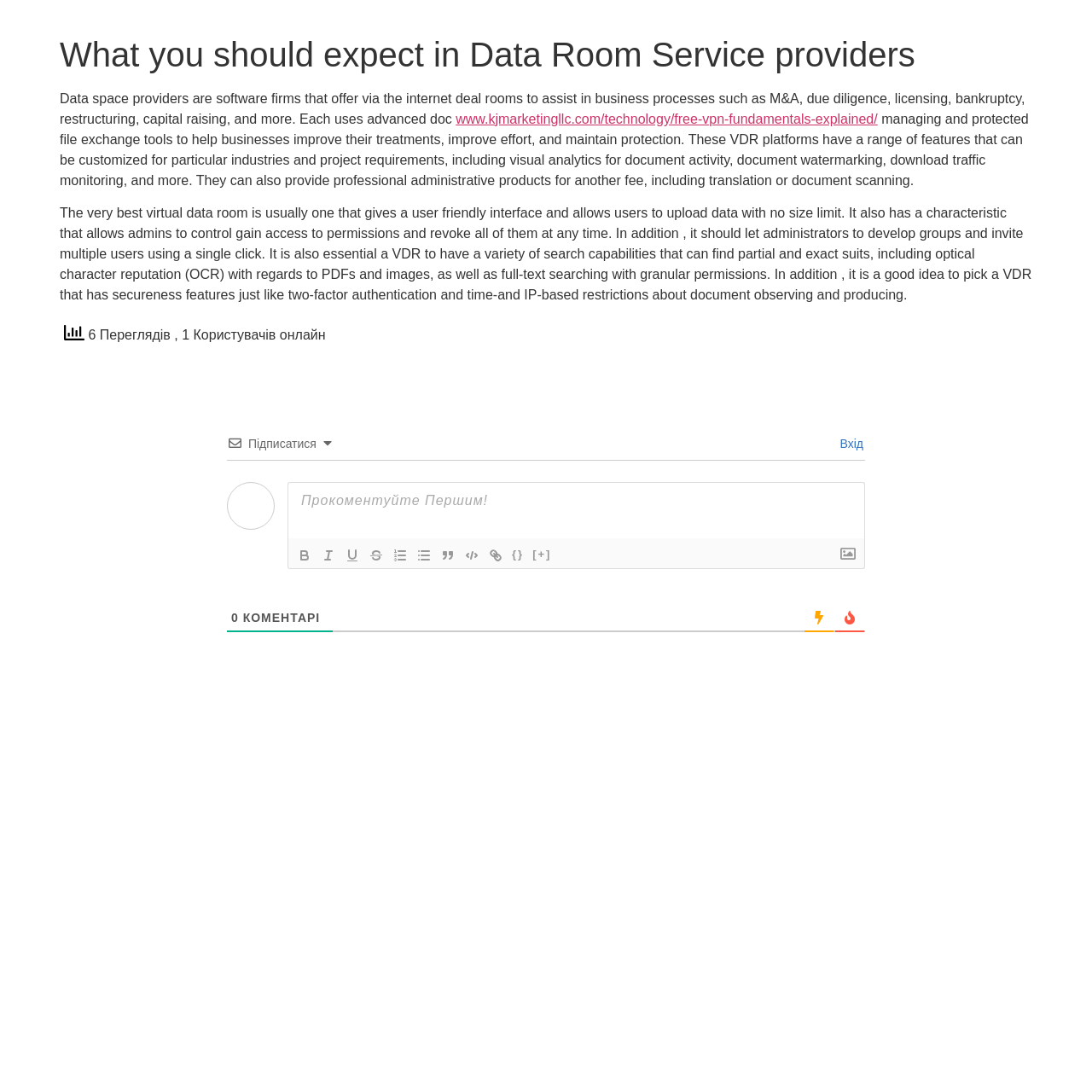Please locate the bounding box coordinates of the element that needs to be clicked to achieve the following instruction: "Log in to the system". The coordinates should be four float numbers between 0 and 1, i.e., [left, top, right, bottom].

[0.765, 0.4, 0.791, 0.413]